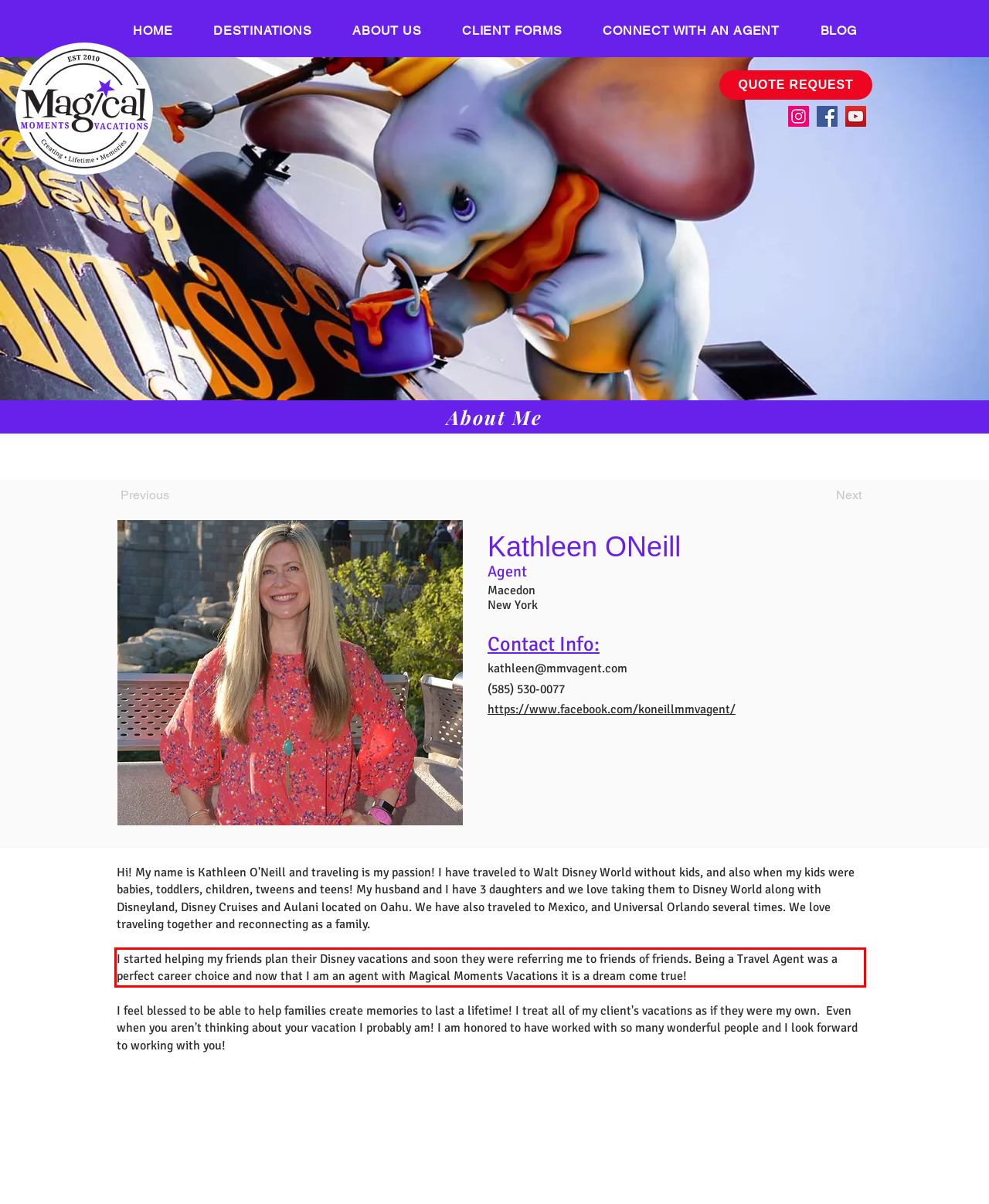You are provided with a screenshot of a webpage containing a red bounding box. Please extract the text enclosed by this red bounding box.

I started helping my friends plan their Disney vacations and soon they were referring me to friends of friends. Being a Travel Agent was a perfect career choice and now that I am an agent with Magical Moments Vacations it is a dream come true!